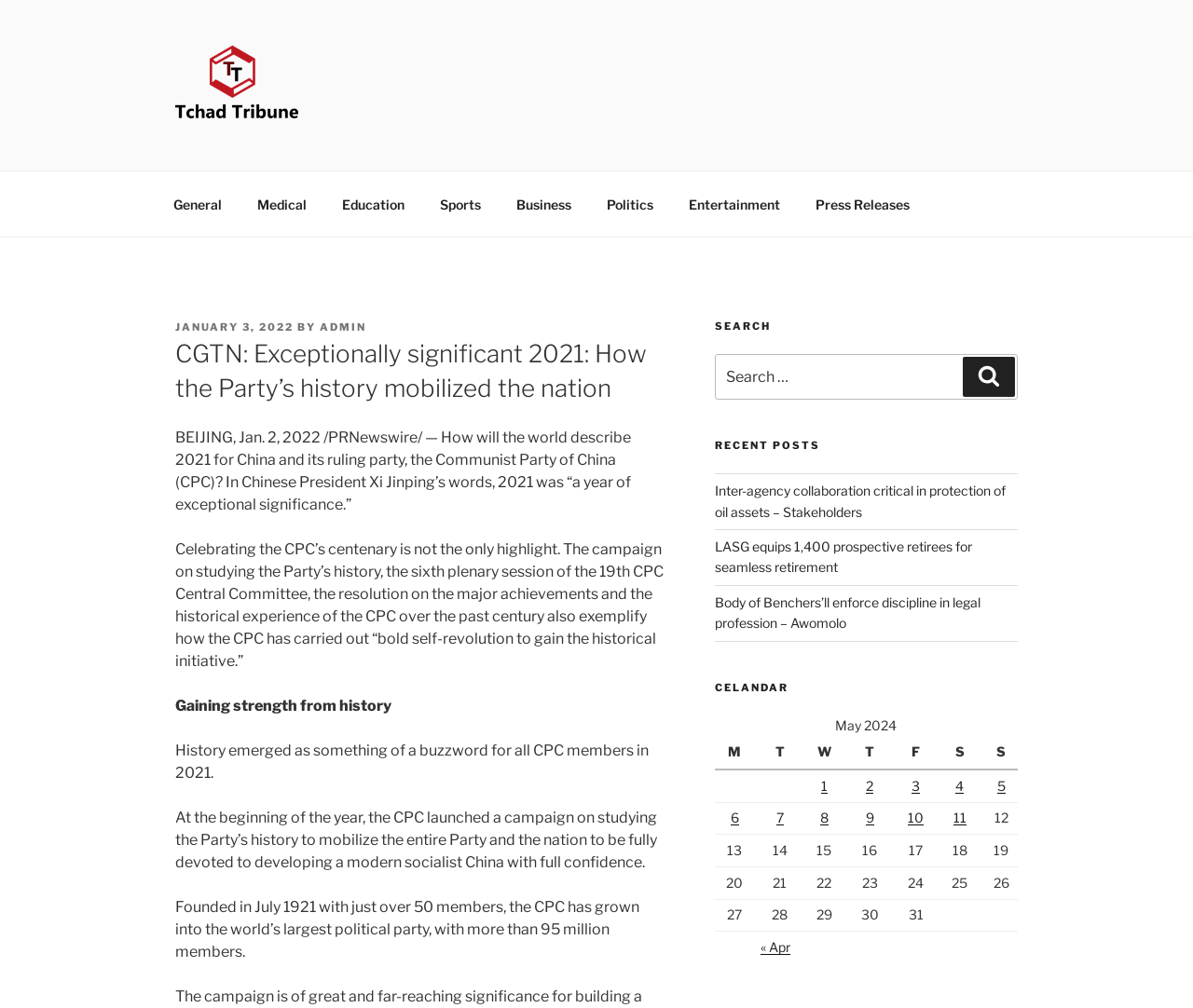What type of content is listed under 'RECENT POSTS'?
Using the image, provide a detailed and thorough answer to the question.

The 'RECENT POSTS' section lists several news articles with their titles and links. These articles appear to be recent news stories published by Tchad Tribune.